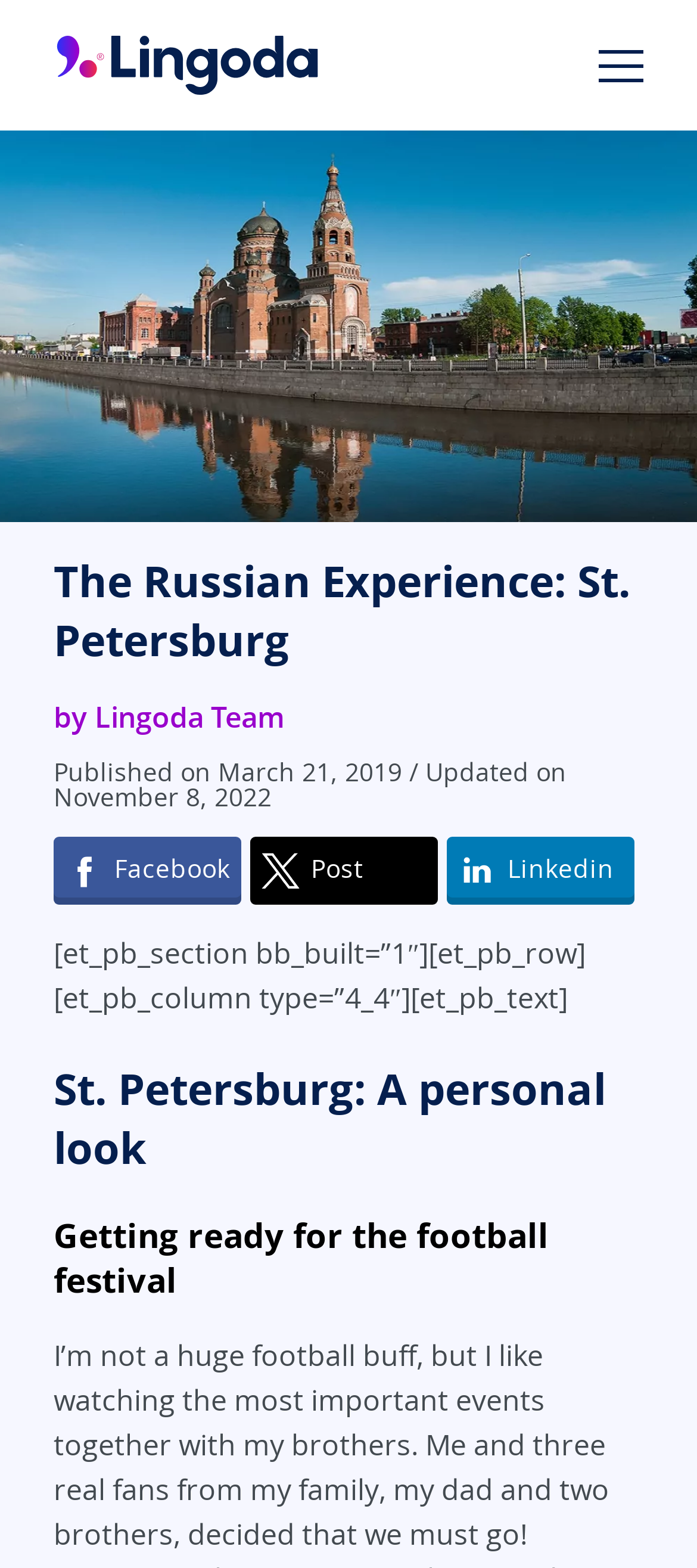How many social media links are present?
Look at the webpage screenshot and answer the question with a detailed explanation.

There are three social media links present on the webpage, namely Facebook, Post, and Linkedin, each with an accompanying image.